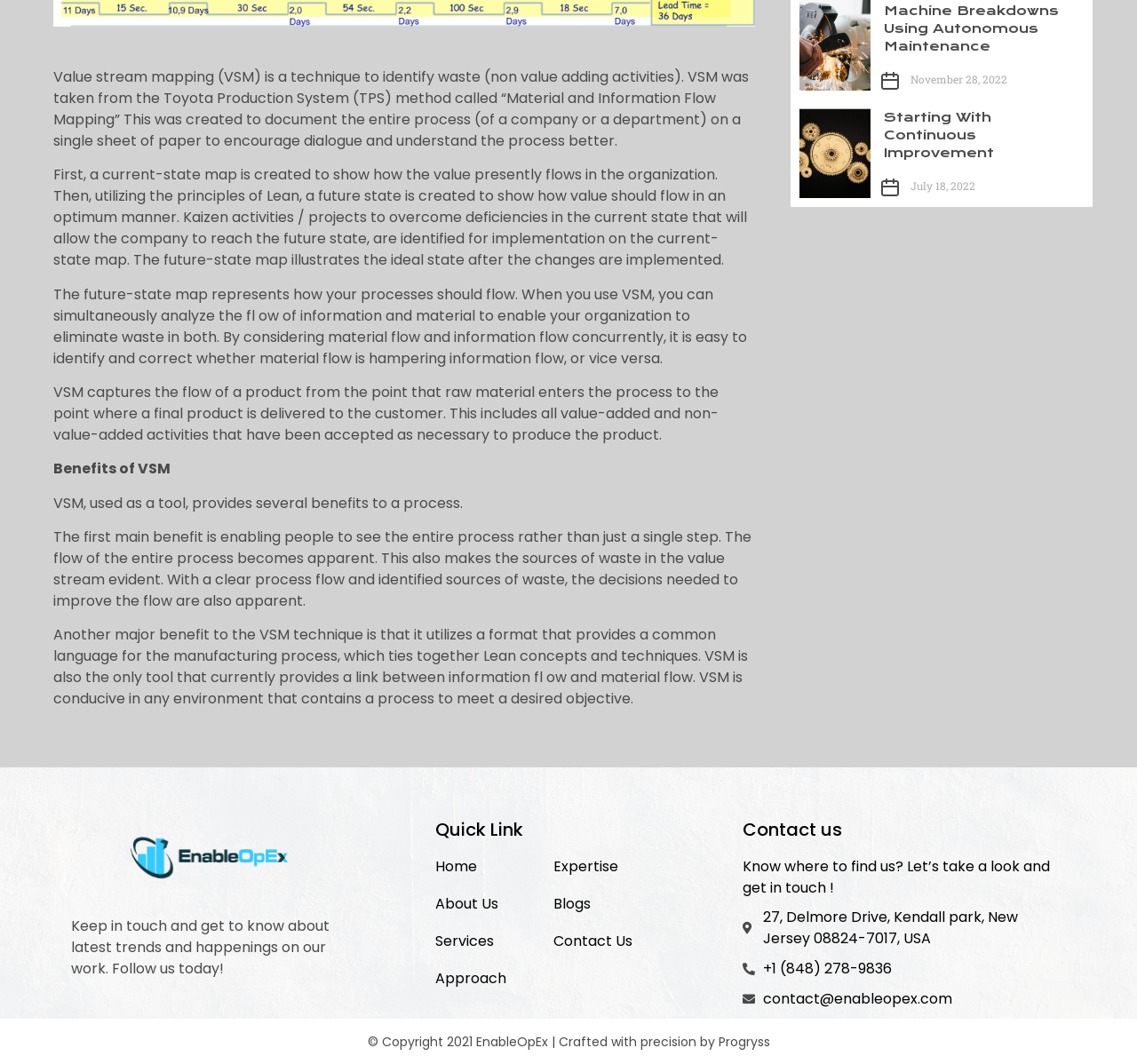From the webpage screenshot, identify the region described by Starting with Continuous Improvement. Provide the bounding box coordinates as (top-left x, top-left y, bottom-right x, bottom-right y), with each value being a floating point number between 0 and 1.

[0.777, 0.103, 0.874, 0.151]